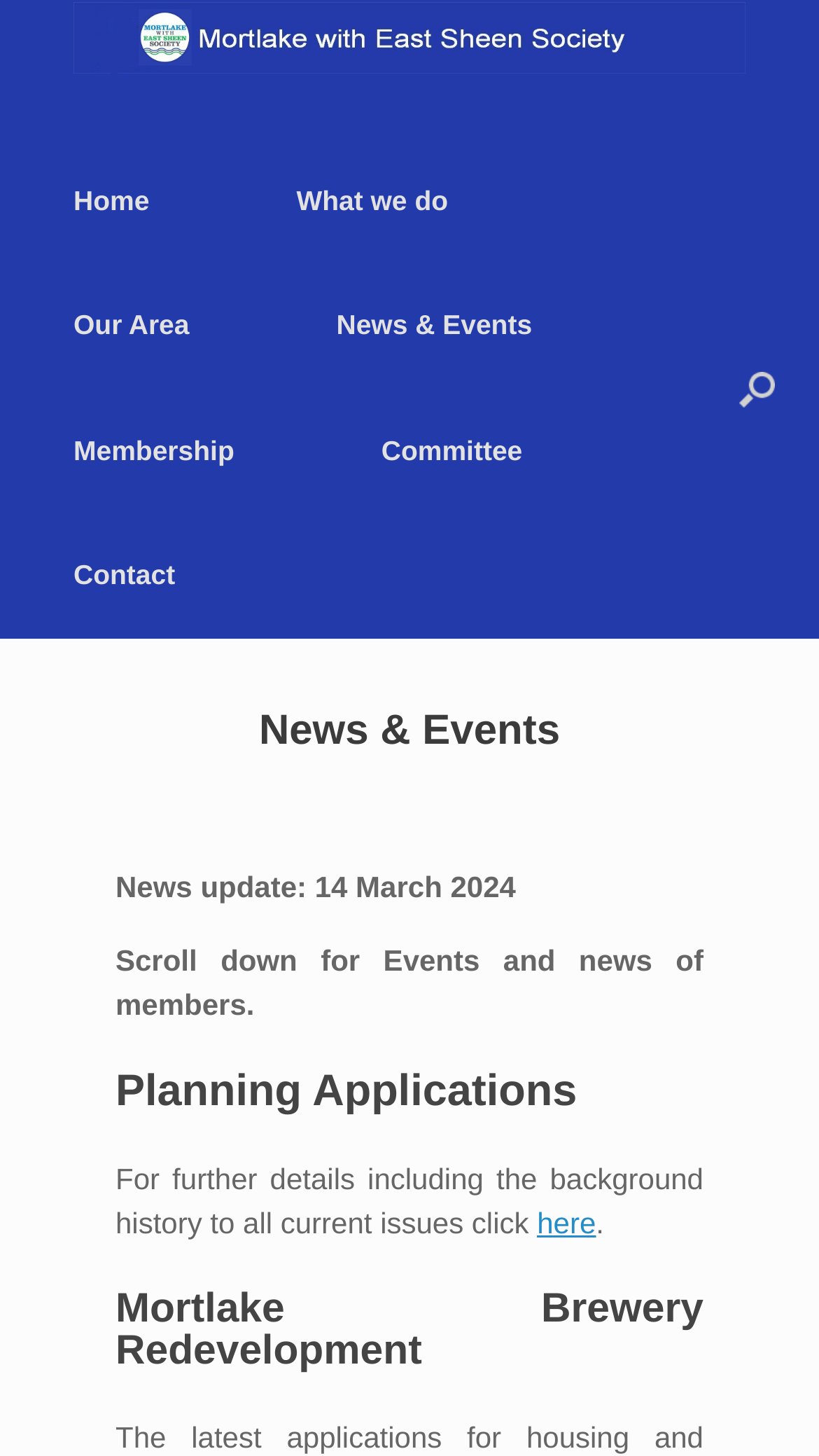How many main navigation links are there?
Refer to the image and provide a one-word or short phrase answer.

7